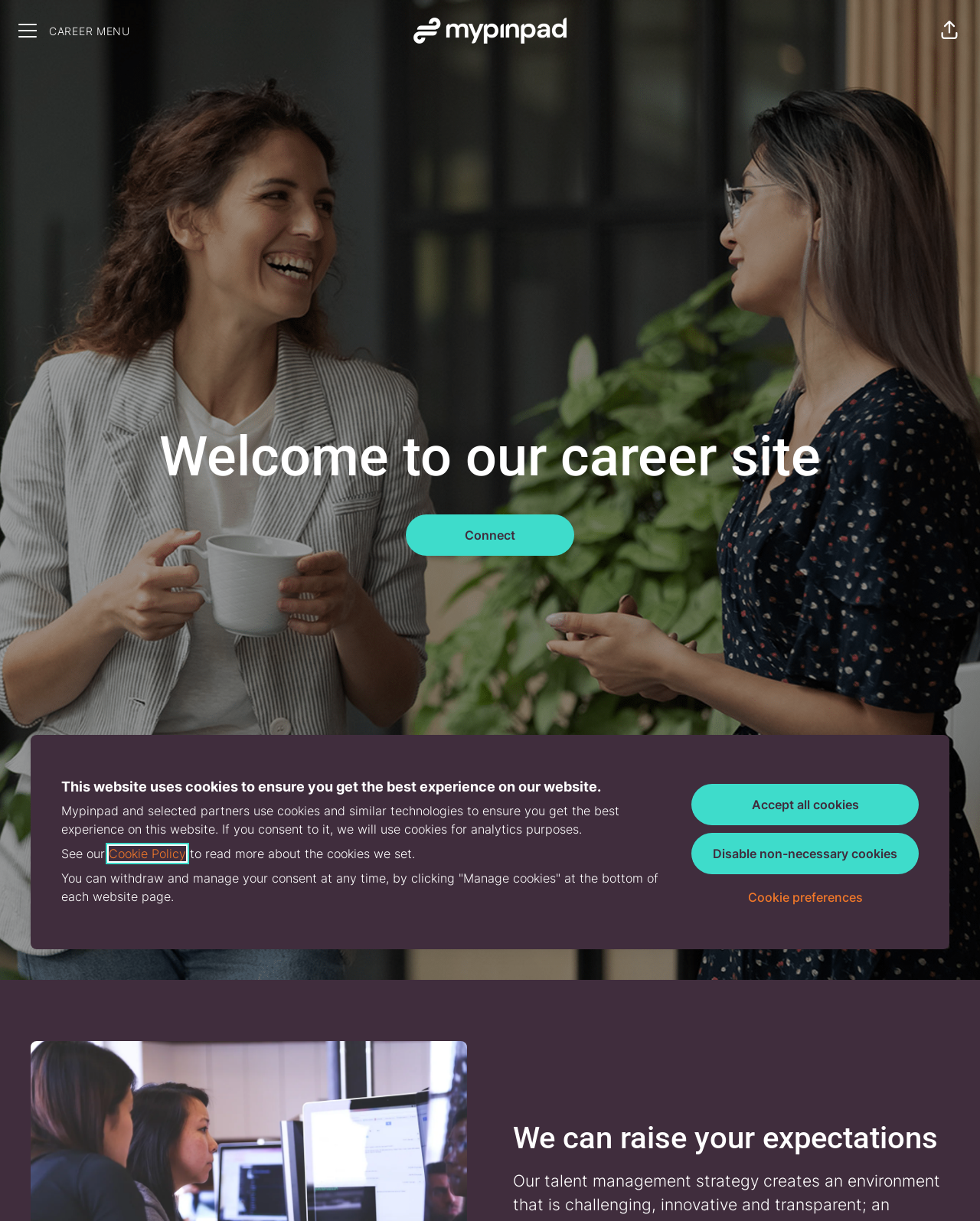Provide a one-word or one-phrase answer to the question:
What is the purpose of the buttons at the bottom of the page?

Cookie management